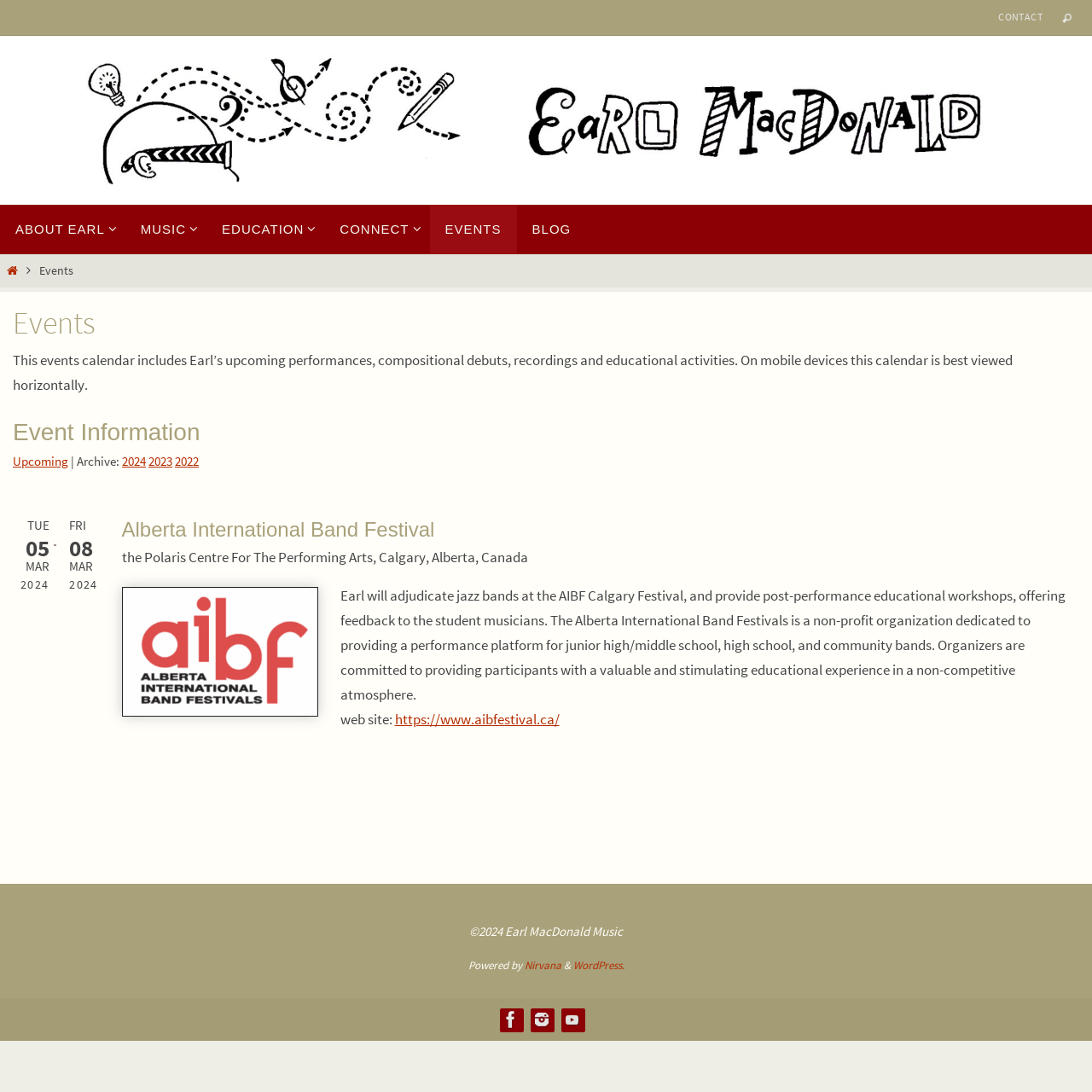What is the date of the event at the Polaris Centre For The Performing Arts?
Please provide a detailed and comprehensive answer to the question.

The date of the event is mentioned in the text 'TUE 05 MAR 2024' which is part of the event information.